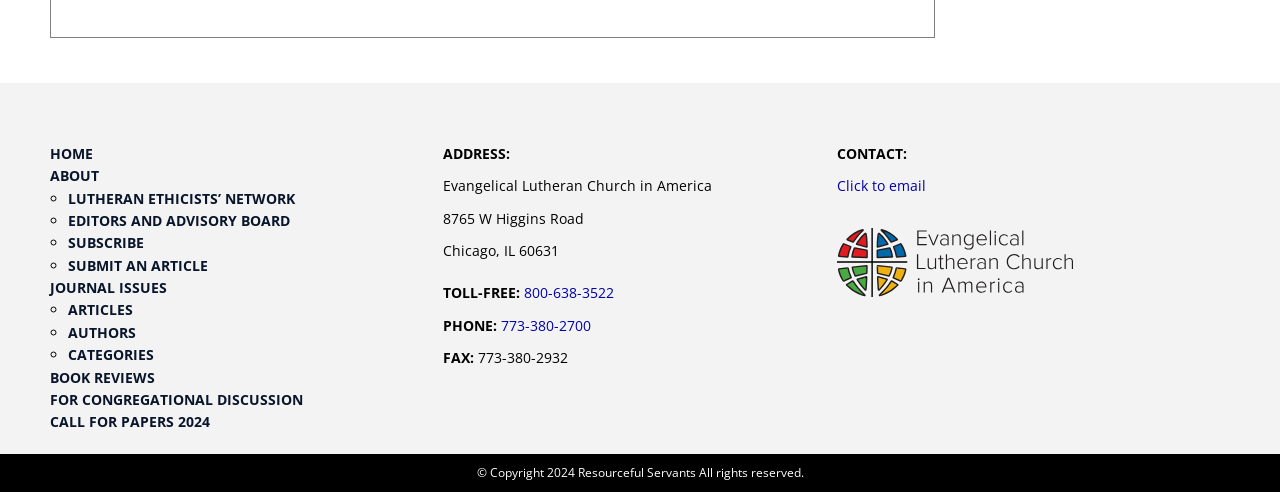What is the phone number to call?
Based on the screenshot, provide your answer in one word or phrase.

800-638-3522